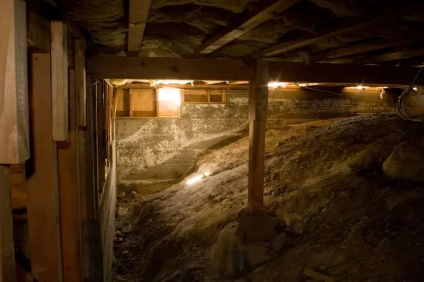Based on what you see in the screenshot, provide a thorough answer to this question: Why is regular inspection important?

Regular inspection and cleanup of the crawlspace are crucial to prevent further complications, such as increased humidity, energy costs, and indoor air quality issues, which can arise from neglecting this area of the home.